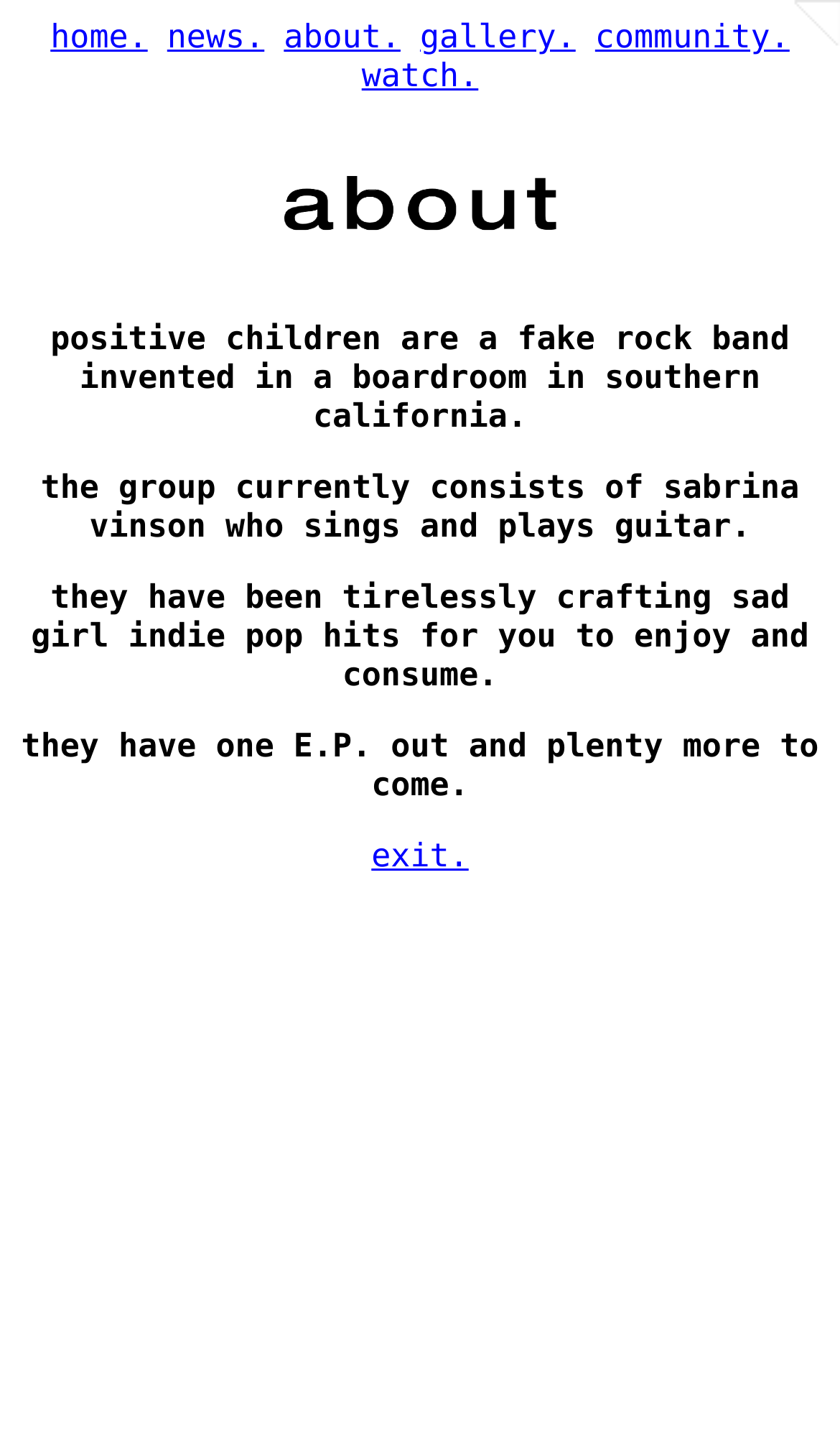How many EPs does the band have?
From the screenshot, supply a one-word or short-phrase answer.

1